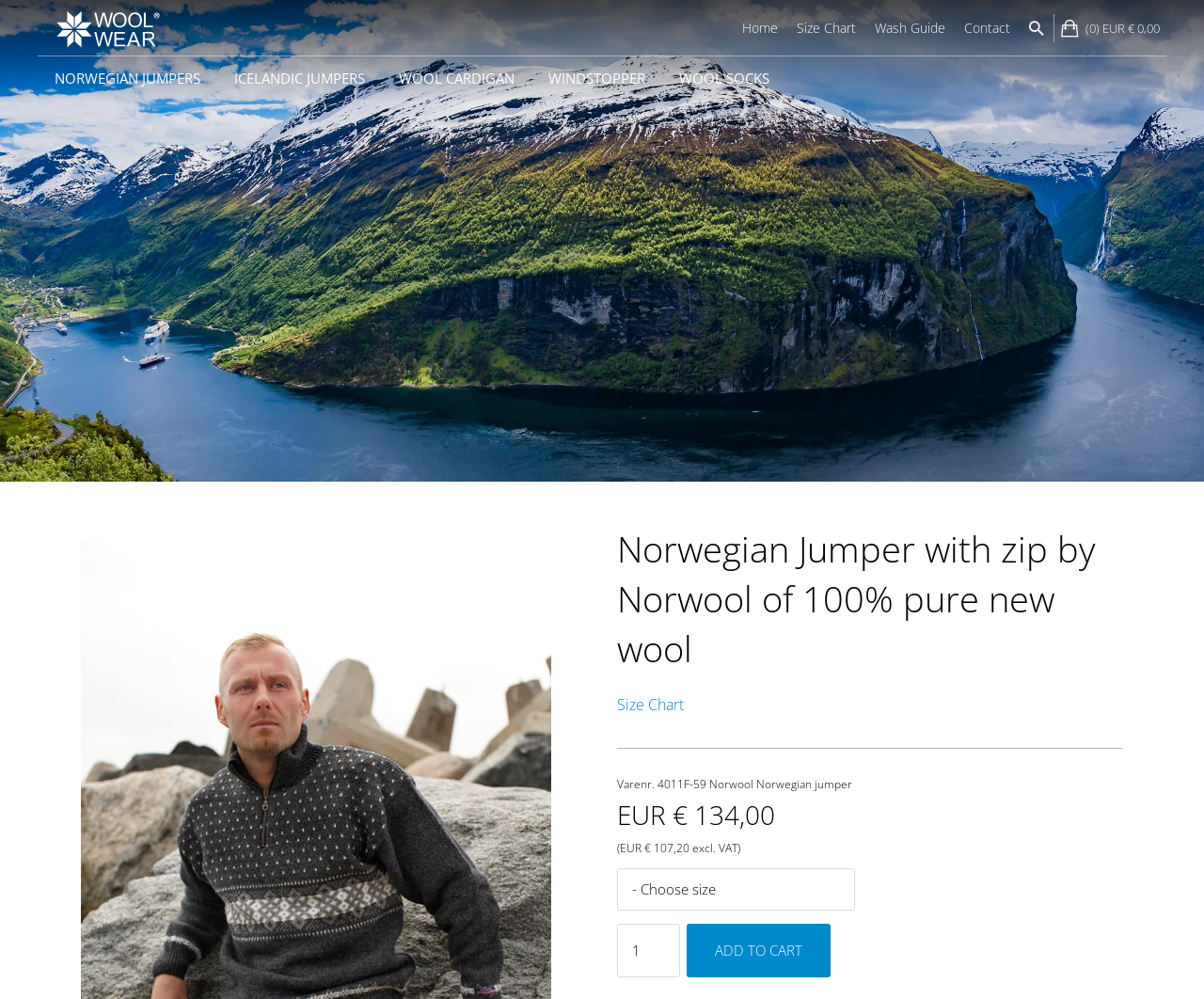From the webpage screenshot, identify the region described by NORWEGIAN JUMPERS. Provide the bounding box coordinates as (top-left x, top-left y, bottom-right x, bottom-right y), with each value being a floating point number between 0 and 1.

[0.031, 0.056, 0.18, 0.099]